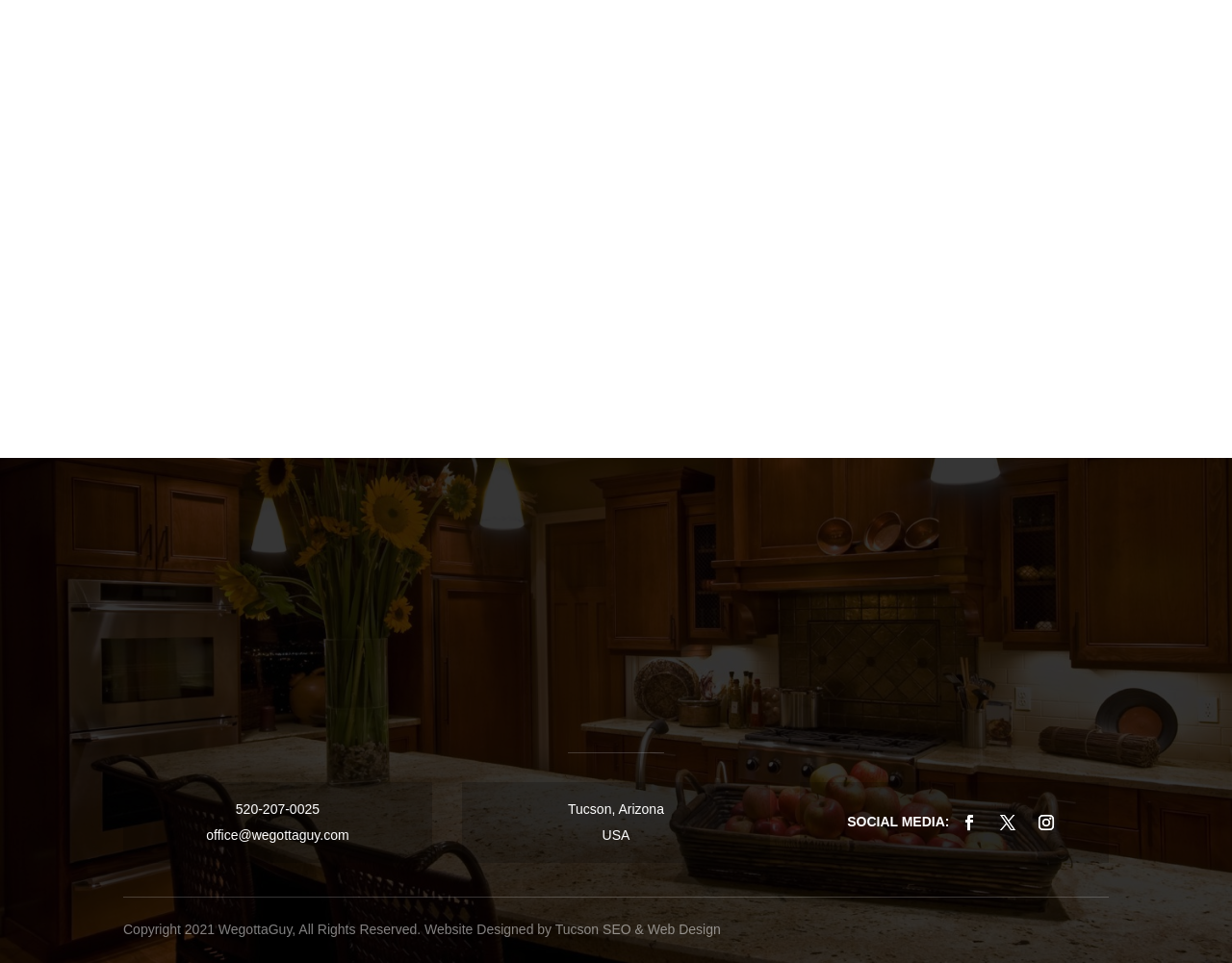Could you please study the image and provide a detailed answer to the question:
What is the company name?

I found the company name by looking at the links and text on the webpage. The link 'Image of Exterior House Painting Tucson, Painting Contractors Tucson, www.wegottaguy.com' and the text 'Copyright 2021 WegottaGuy, All Rights Reserved.' both mention the company name as WegottaGuy.